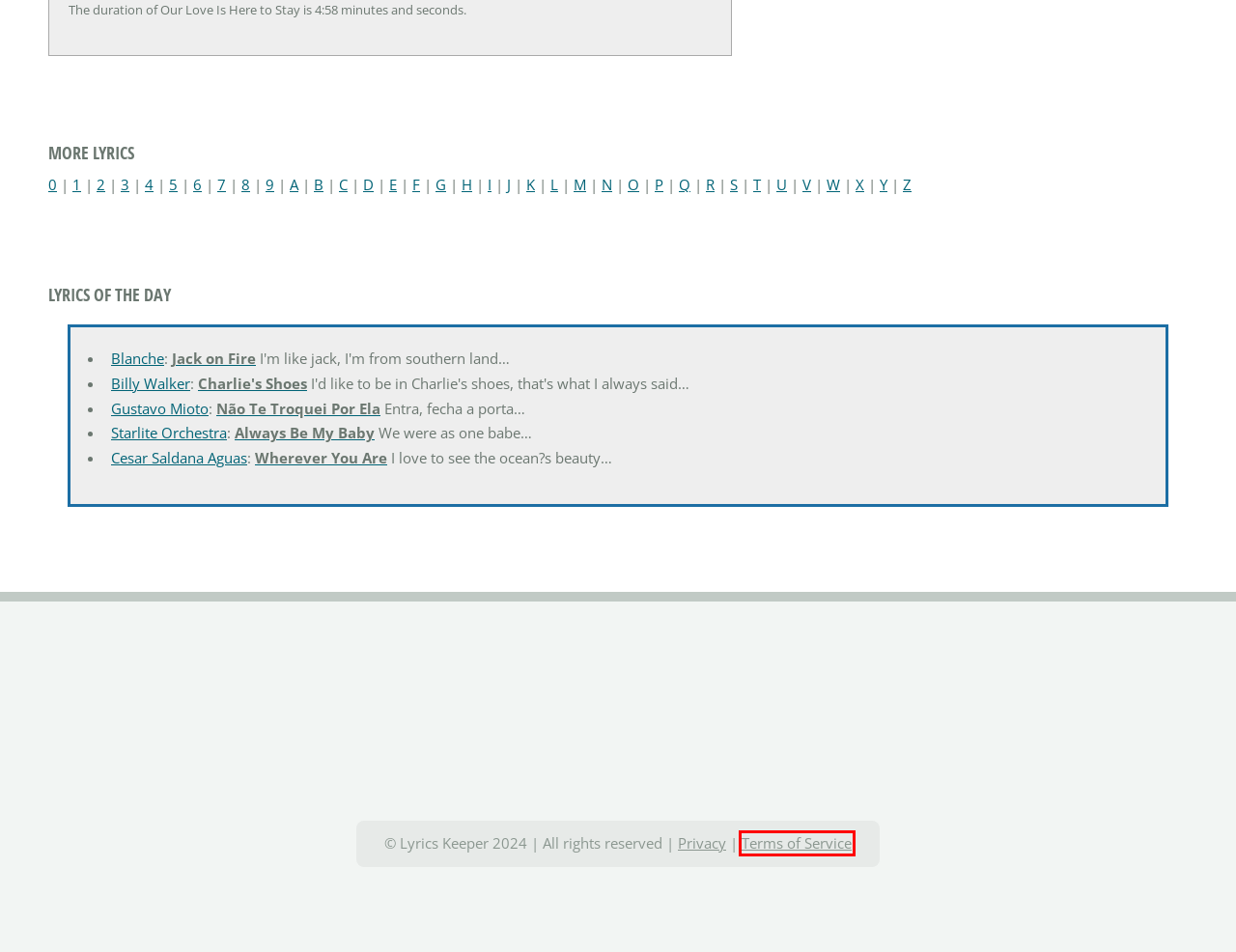You are given a screenshot of a webpage with a red rectangle bounding box around an element. Choose the best webpage description that matches the page after clicking the element in the bounding box. Here are the candidates:
A. Song Lyrics By Artist Letter J | LyricsKeeper.com
B. Song Lyrics By Artist Letter D | LyricsKeeper.com
C. Song Lyrics By Artist Letter T | LyricsKeeper.com
D. Terms | Lyrics Keeper
E. Song Lyrics By Artist Letter 2 | LyricsKeeper.com
F. Privacy Policy | Lyrics Keeper
G. Song Lyrics By Artist Letter L | LyricsKeeper.com
H. Song Lyrics By Artist Letter S | LyricsKeeper.com

D